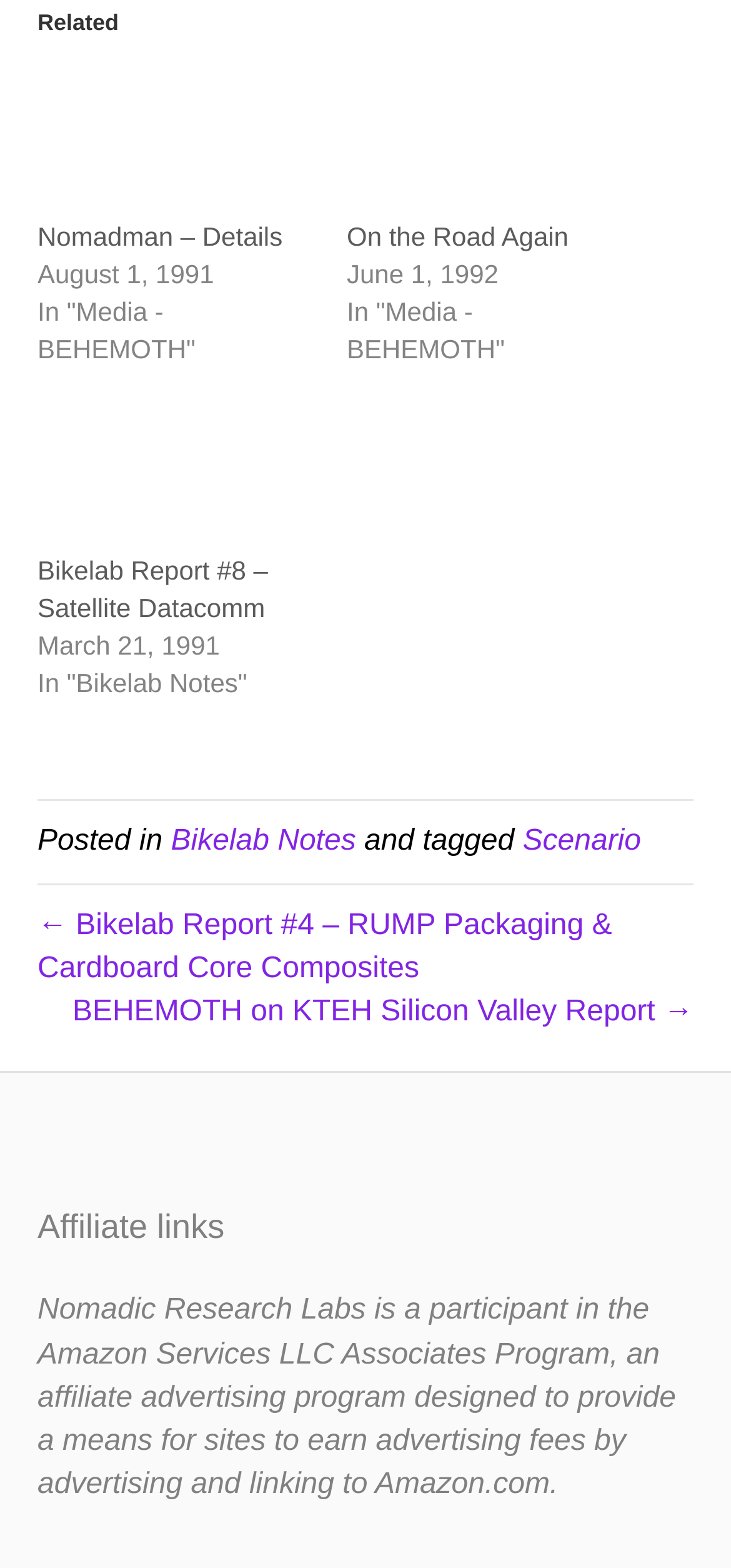Identify the bounding box coordinates of the section that should be clicked to achieve the task described: "Go to Bikelab Notes".

[0.234, 0.527, 0.487, 0.547]